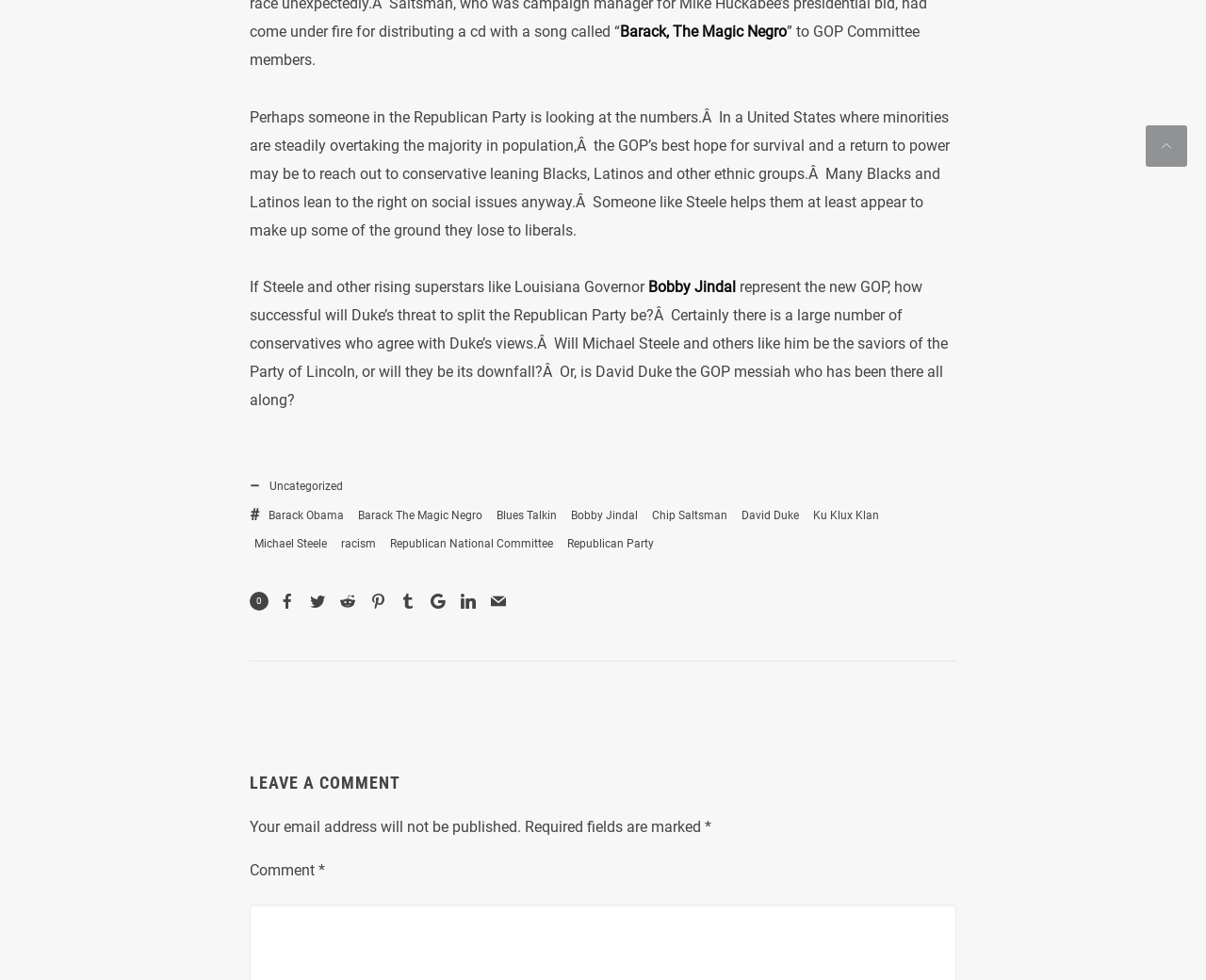Please find the bounding box coordinates of the clickable region needed to complete the following instruction: "Visit the page of Bobby Jindal". The bounding box coordinates must consist of four float numbers between 0 and 1, i.e., [left, top, right, bottom].

[0.538, 0.284, 0.61, 0.302]